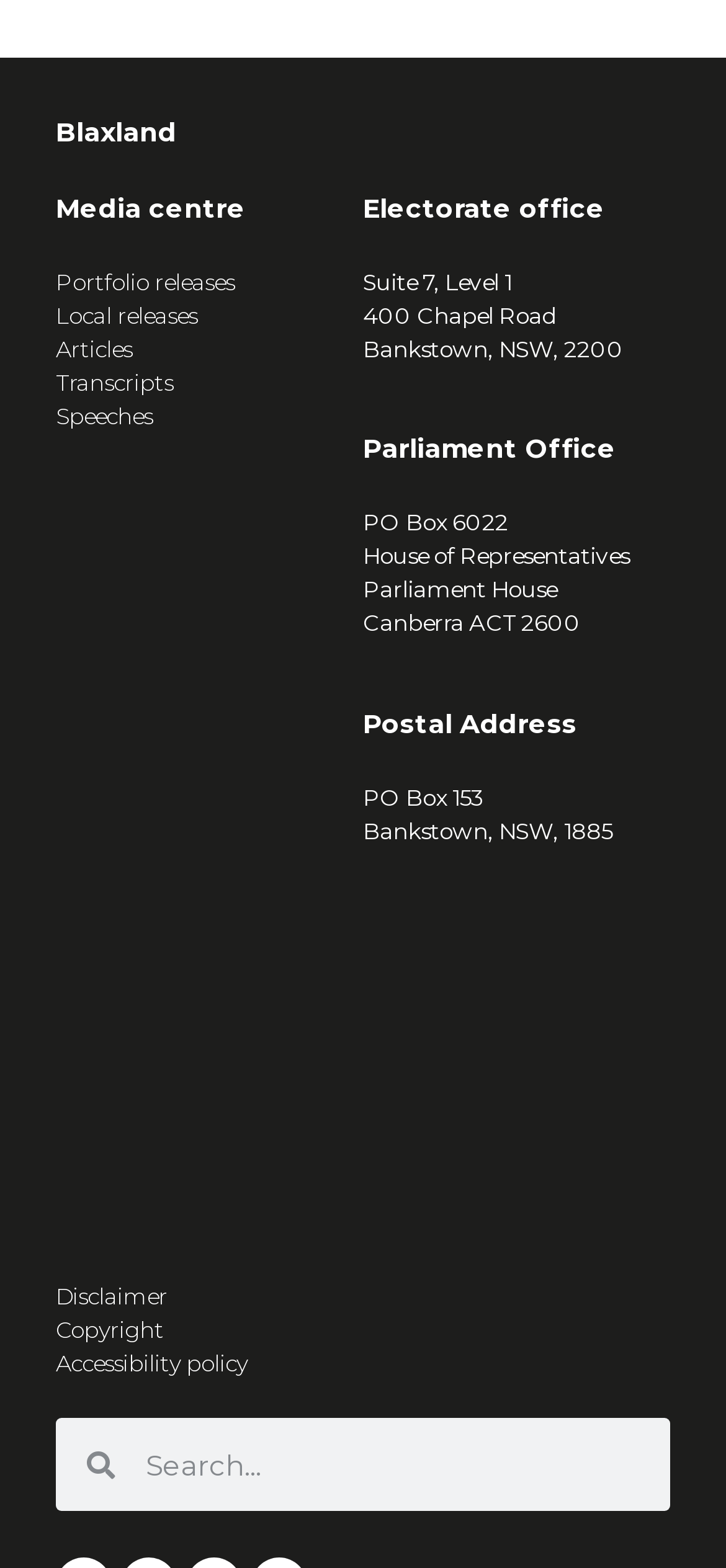Please locate the bounding box coordinates of the element that needs to be clicked to achieve the following instruction: "Go to the media centre". The coordinates should be four float numbers between 0 and 1, i.e., [left, top, right, bottom].

[0.077, 0.122, 0.338, 0.143]